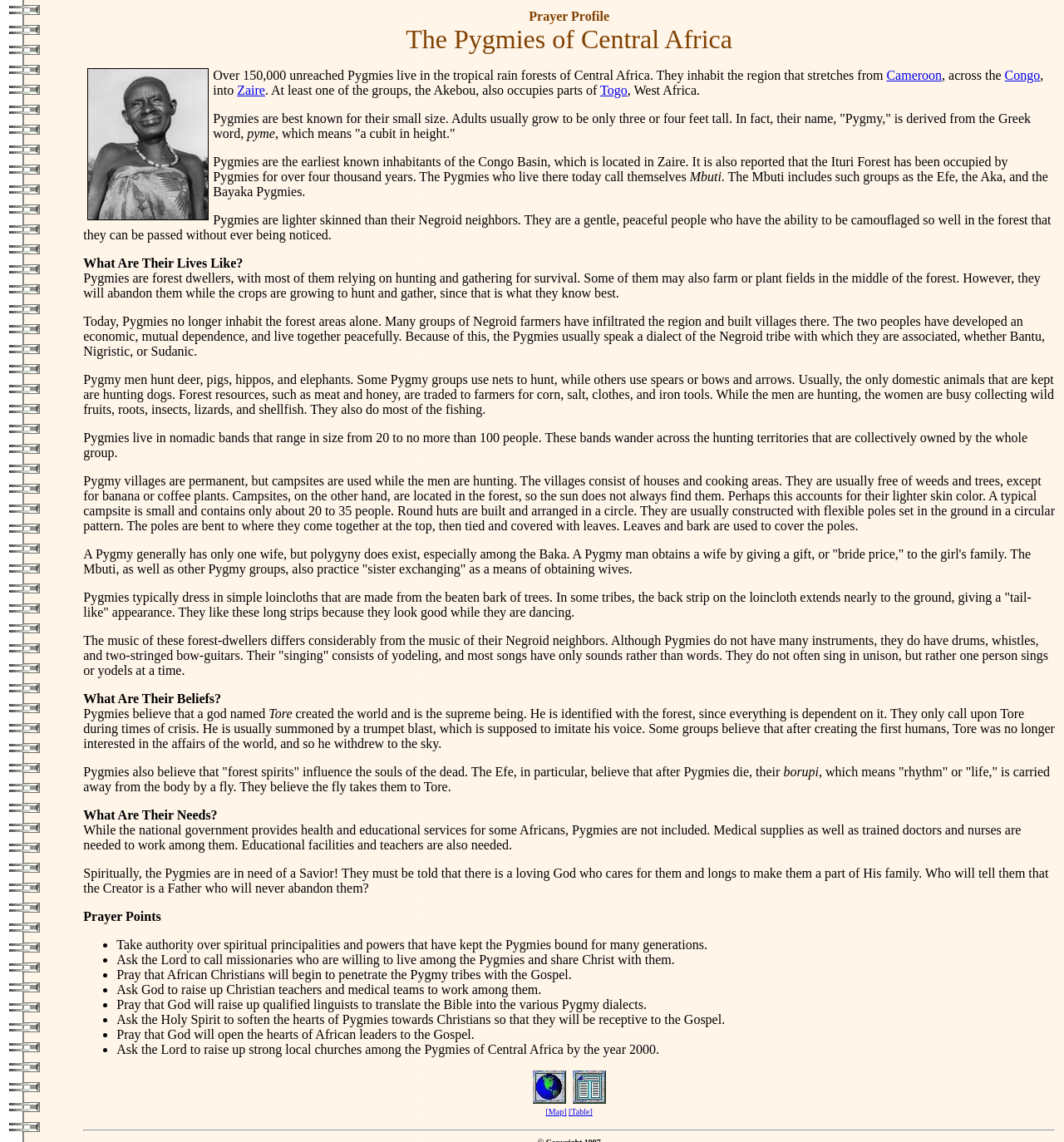Use a single word or phrase to answer this question: 
What is the material used to cover the poles of a Pygmy hut?

Leaves and bark